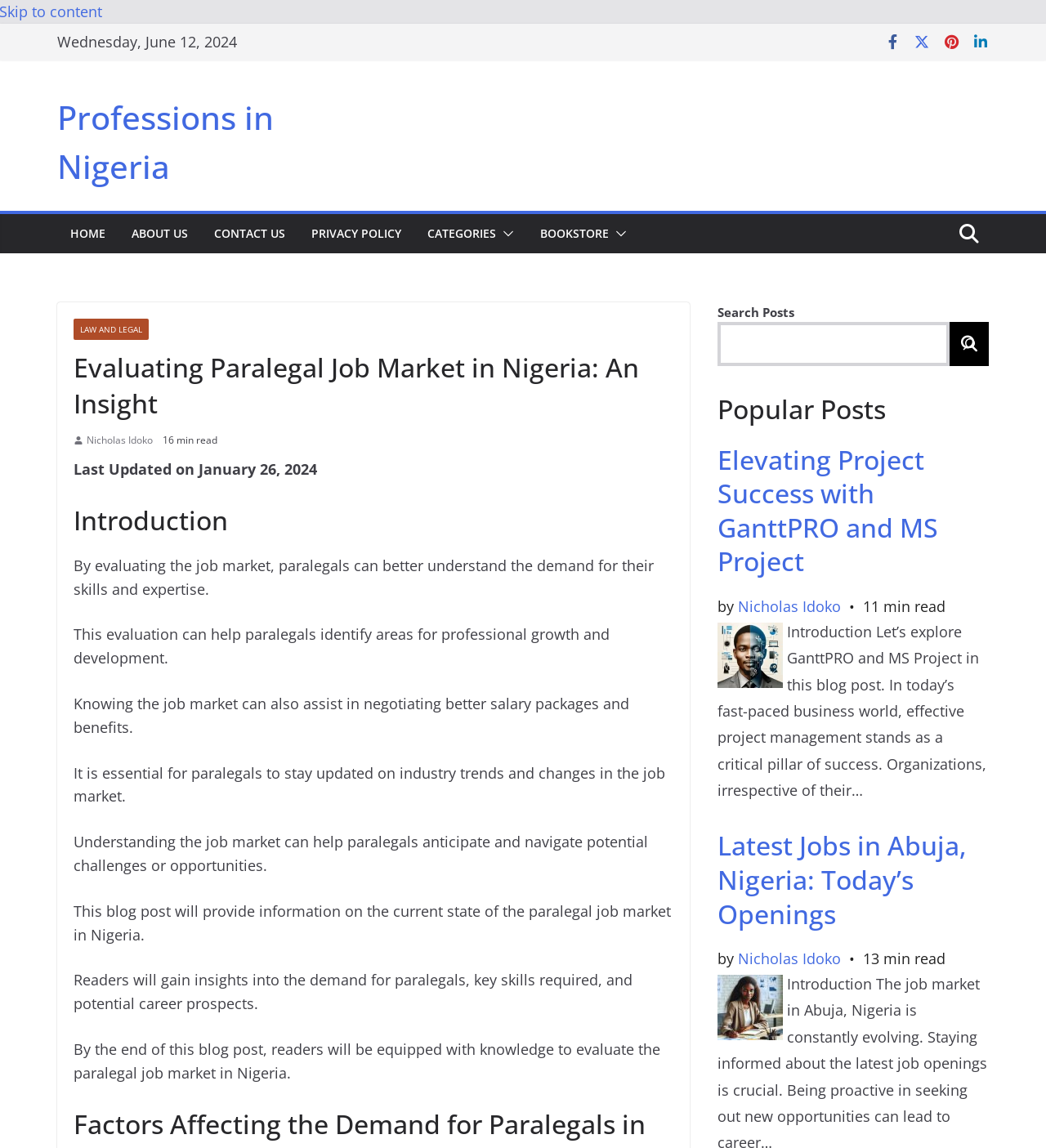Identify the bounding box of the HTML element described as: "Home".

[0.067, 0.193, 0.101, 0.213]